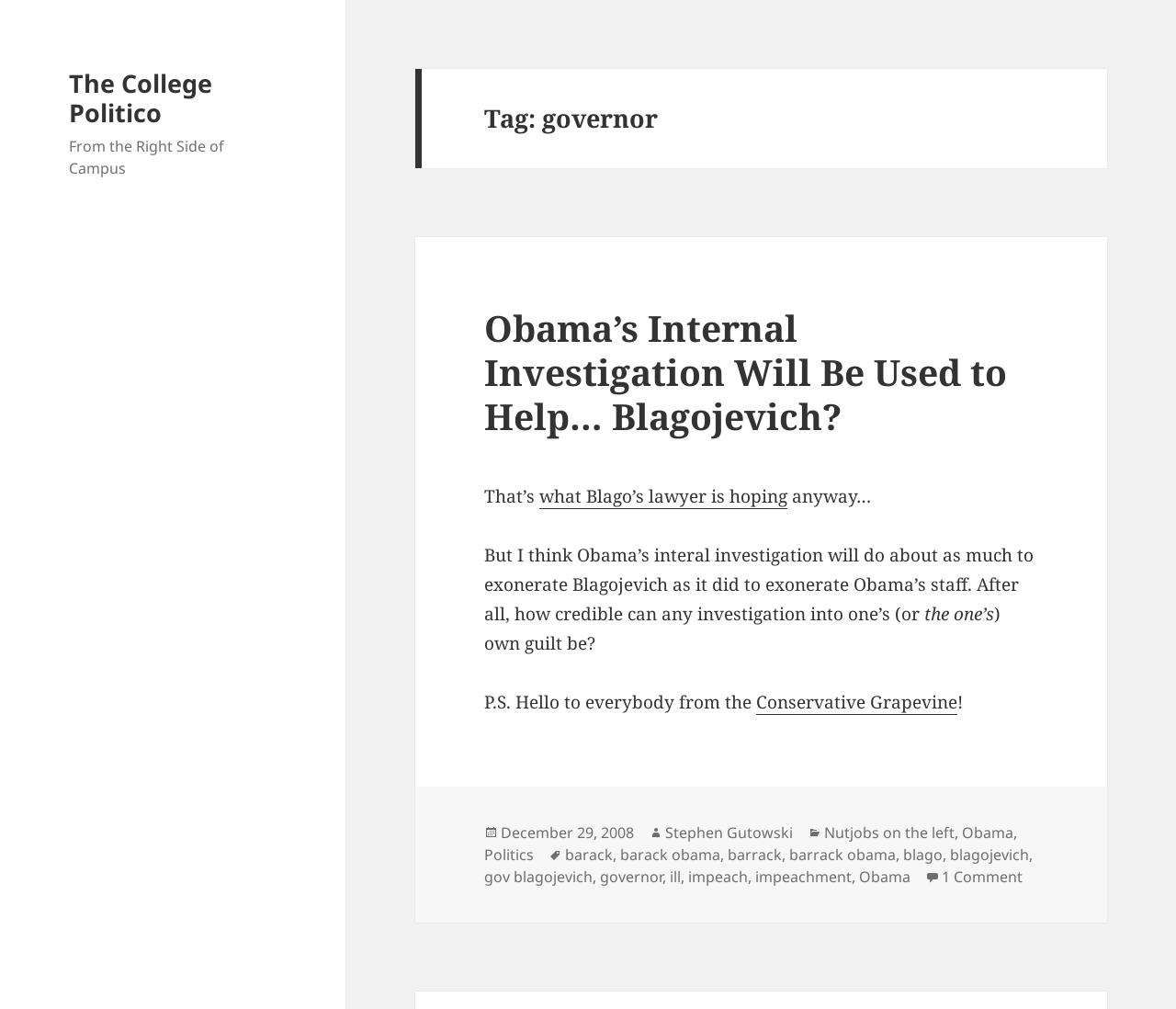What is the category of the article?
Using the visual information, answer the question in a single word or phrase.

Nutjobs on the left, Obama, Politics